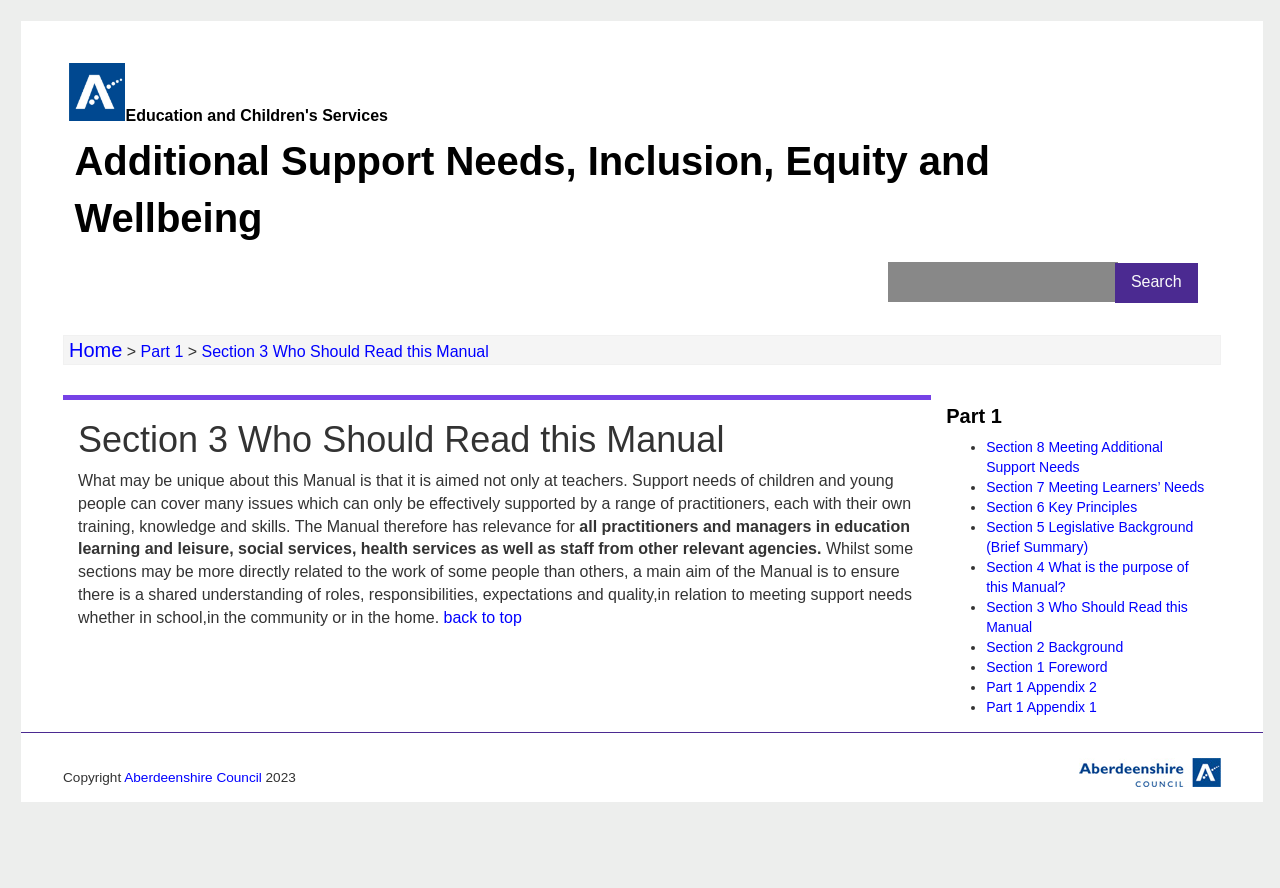Write an elaborate caption that captures the essence of the webpage.

The webpage is about Additional Support Needs (ASN) in Aberdeenshire, focusing on inclusion, equity, and wellbeing. At the top, there is a link to "Education and Children's Services Additional Support Needs, Inclusion, Equity and Wellbeing" accompanied by a small image. A search bar is located on the top right, with a search button next to it.

Below the search bar, there are several links, including "Home" and "Part 1", which are aligned horizontally. The main content of the page is divided into sections, with a heading "Section 3 Who Should Read this Manual" at the top. This section contains three paragraphs of text, which discuss the purpose and scope of the manual, including its relevance to various practitioners and managers in education, social services, and health services.

On the right side of the page, there is a list of links to different sections of the manual, including "Section 8 Meeting Additional Support Needs", "Section 7 Meeting Learners’ Needs", and "Section 1 Foreword". Each link is preceded by a bullet point. At the bottom of the page, there is a copyright notice, a link to Aberdeenshire Council, and the year 2023. An image is also located at the bottom right corner of the page.